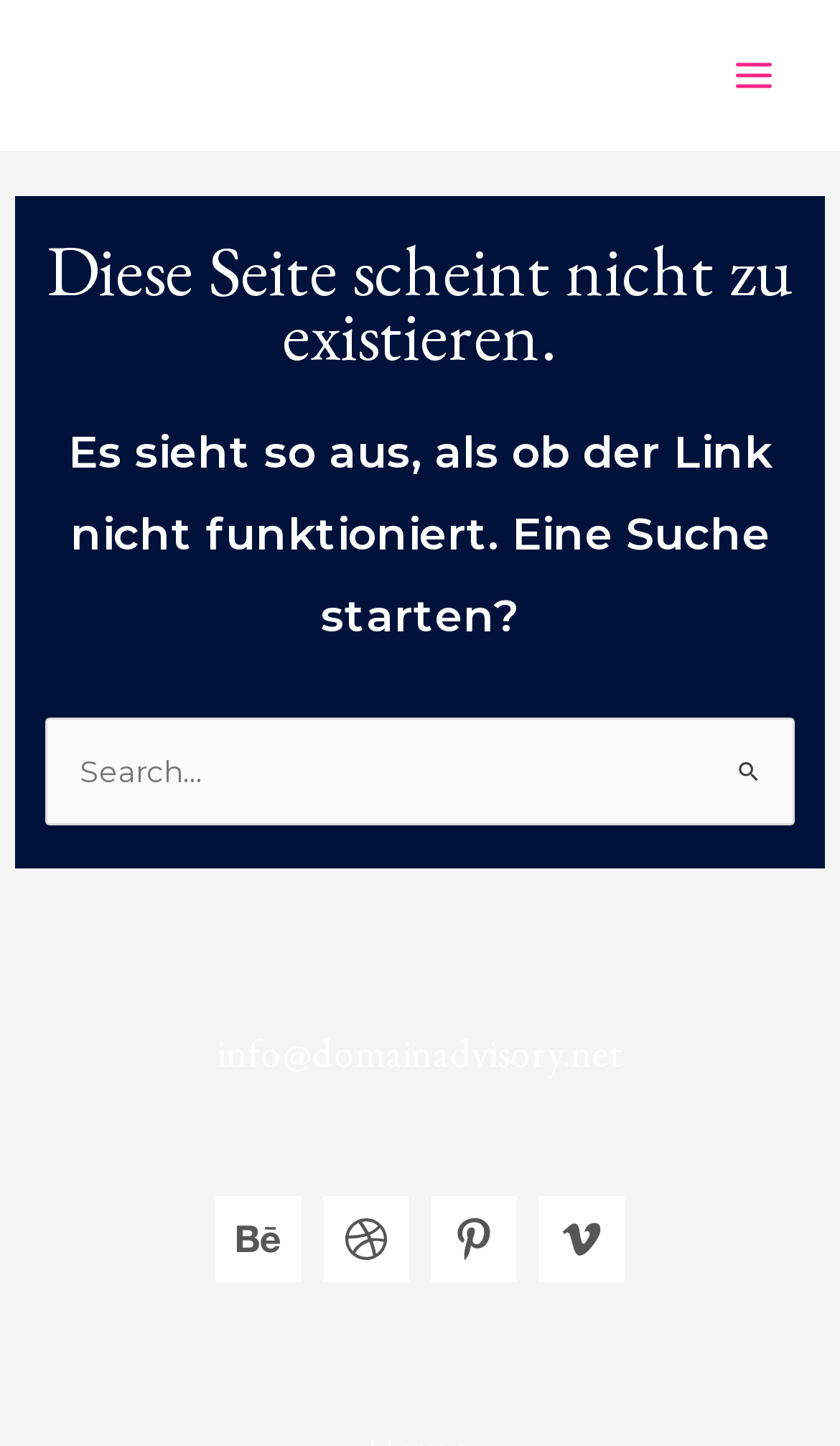Is there a search function on the webpage?
Using the image, give a concise answer in the form of a single word or short phrase.

Yes